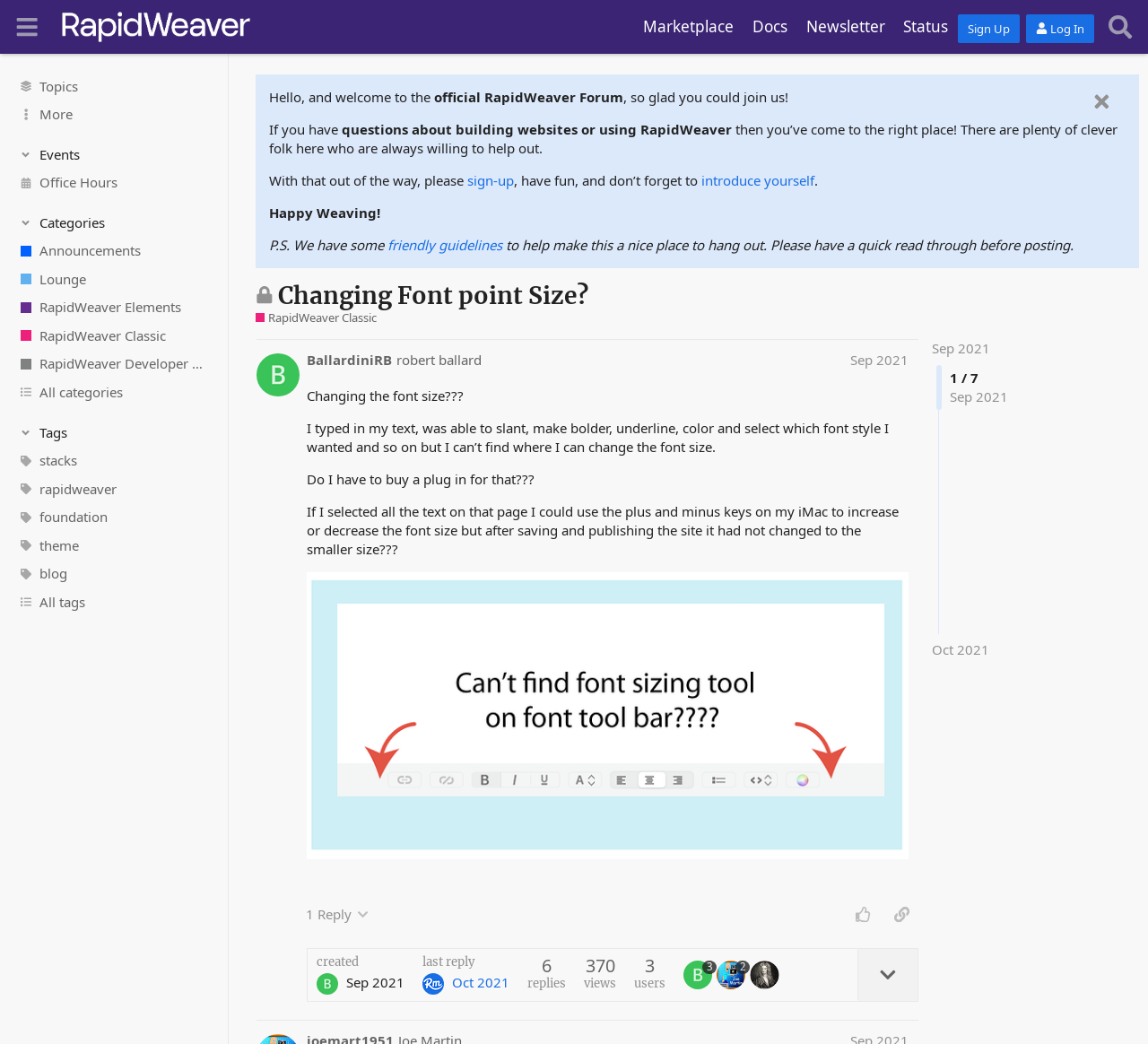Please determine the bounding box coordinates of the section I need to click to accomplish this instruction: "Search for topics".

[0.959, 0.007, 0.992, 0.044]